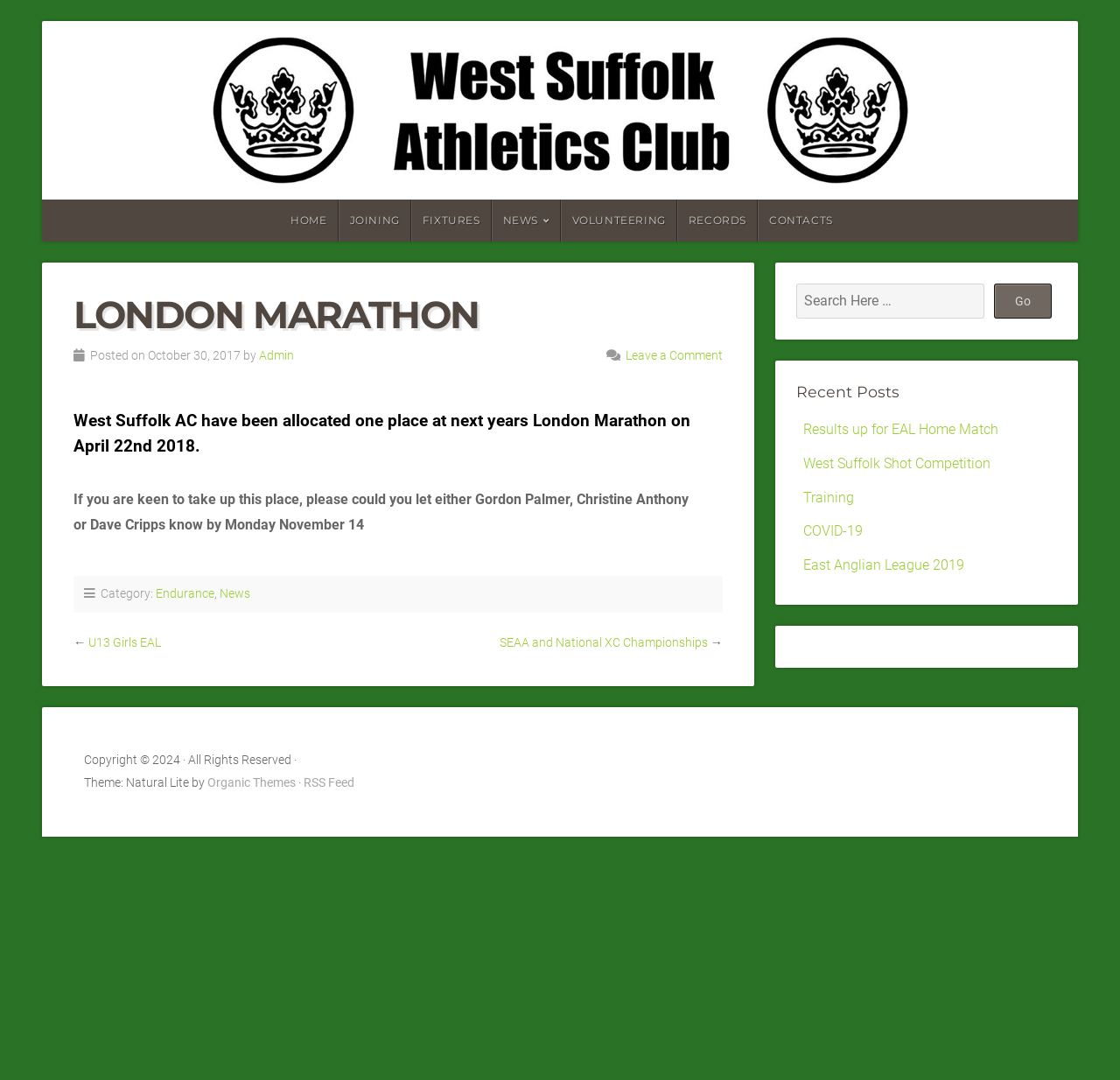Answer succinctly with a single word or phrase:
Who are the contacts mentioned for the London Marathon place?

Gordon Palmer, Christine Anthony, Dave Cripps